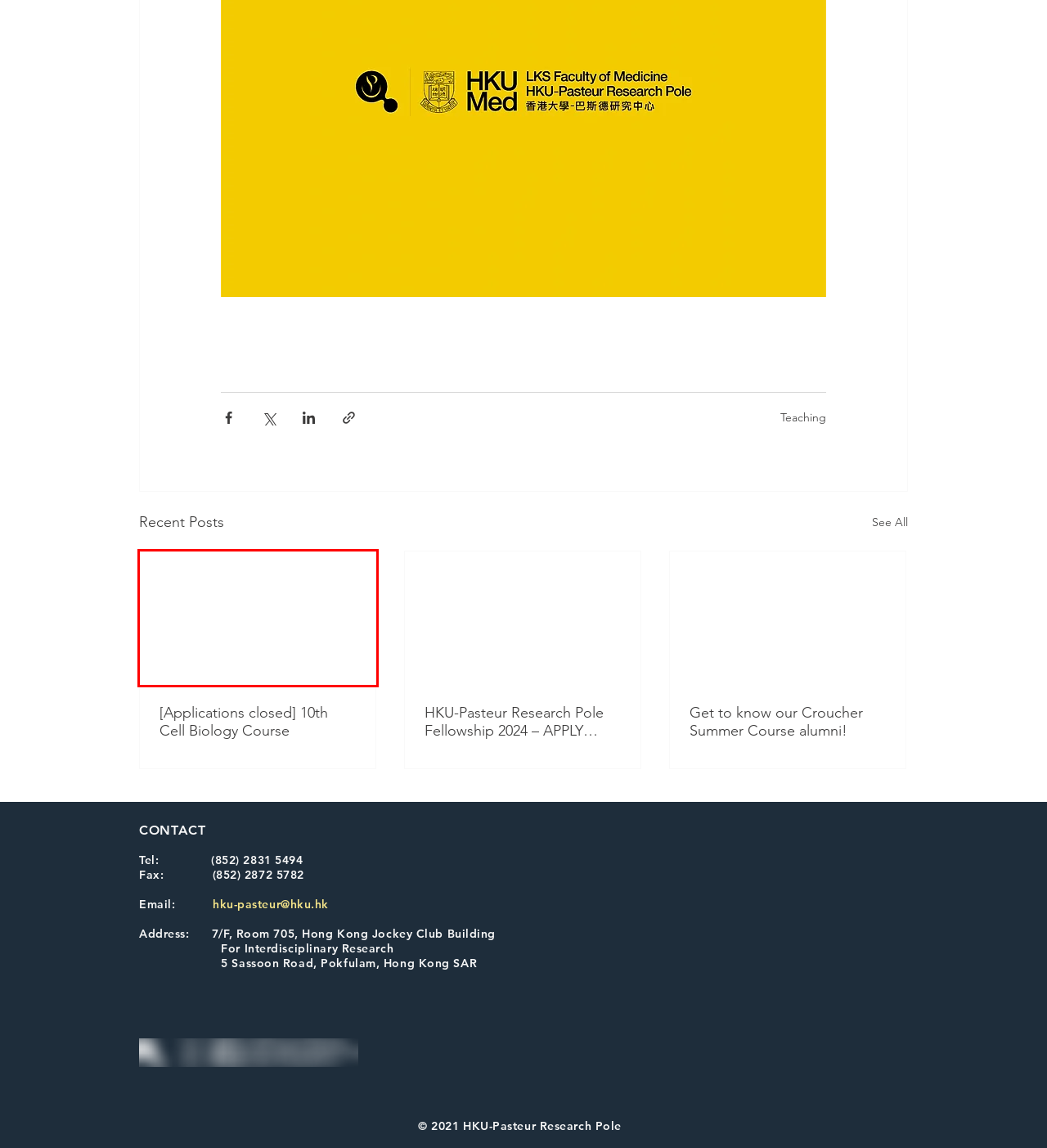You are provided with a screenshot of a webpage highlighting a UI element with a red bounding box. Choose the most suitable webpage description that matches the new page after clicking the element in the bounding box. Here are the candidates:
A. Latest News | HKU-Pasteur
B. Research | HKU-Pasteur
C. Get to know our Croucher Summer Course alumni!
D. HOME | HKU-Pasteur
E. [Applications closed] 10th Cell Biology Course
F. HKU-Pasteur Research Pole Fellowship 2024 – APPLY NOW!
G. About Us | HKU-Pasteur
H. HKU-Pasteur News

E